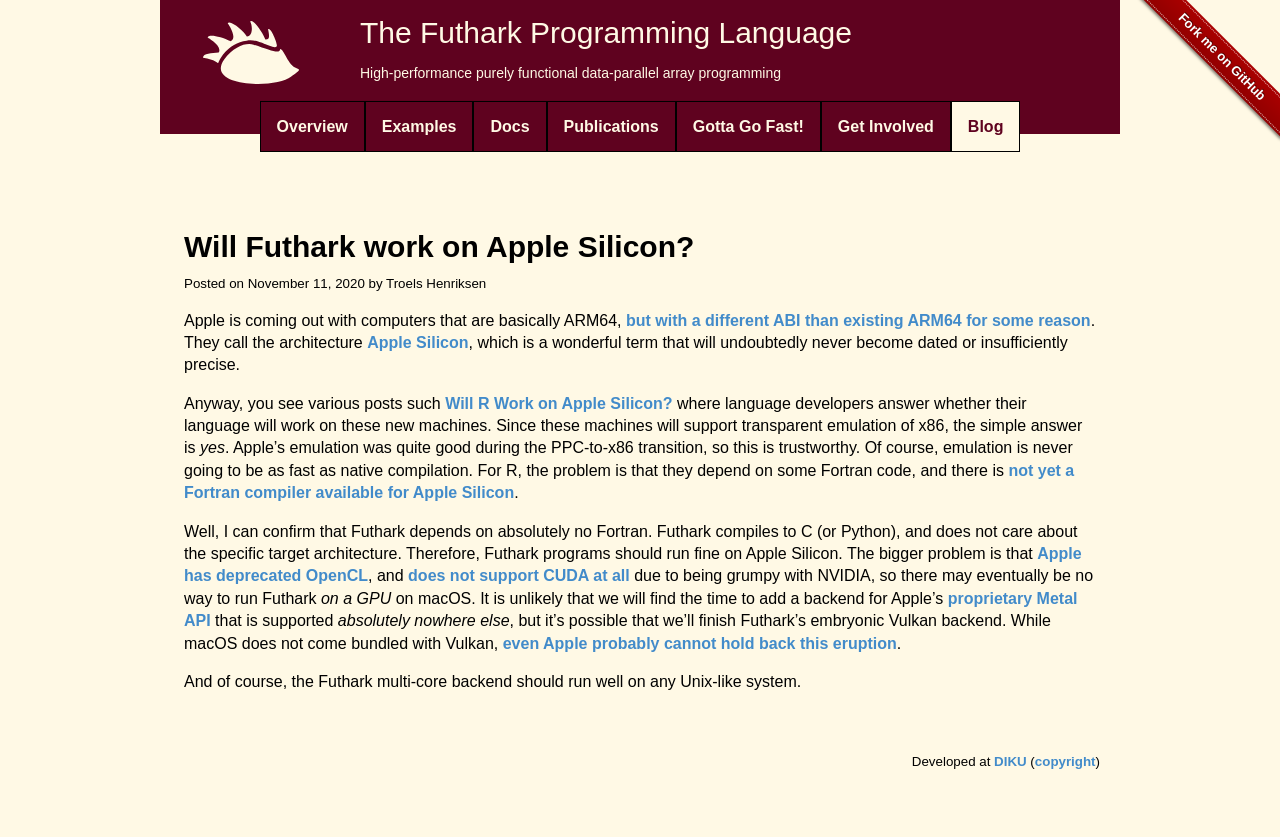Can you find the bounding box coordinates of the area I should click to execute the following instruction: "Check the publications related to Futhark"?

[0.427, 0.12, 0.528, 0.181]